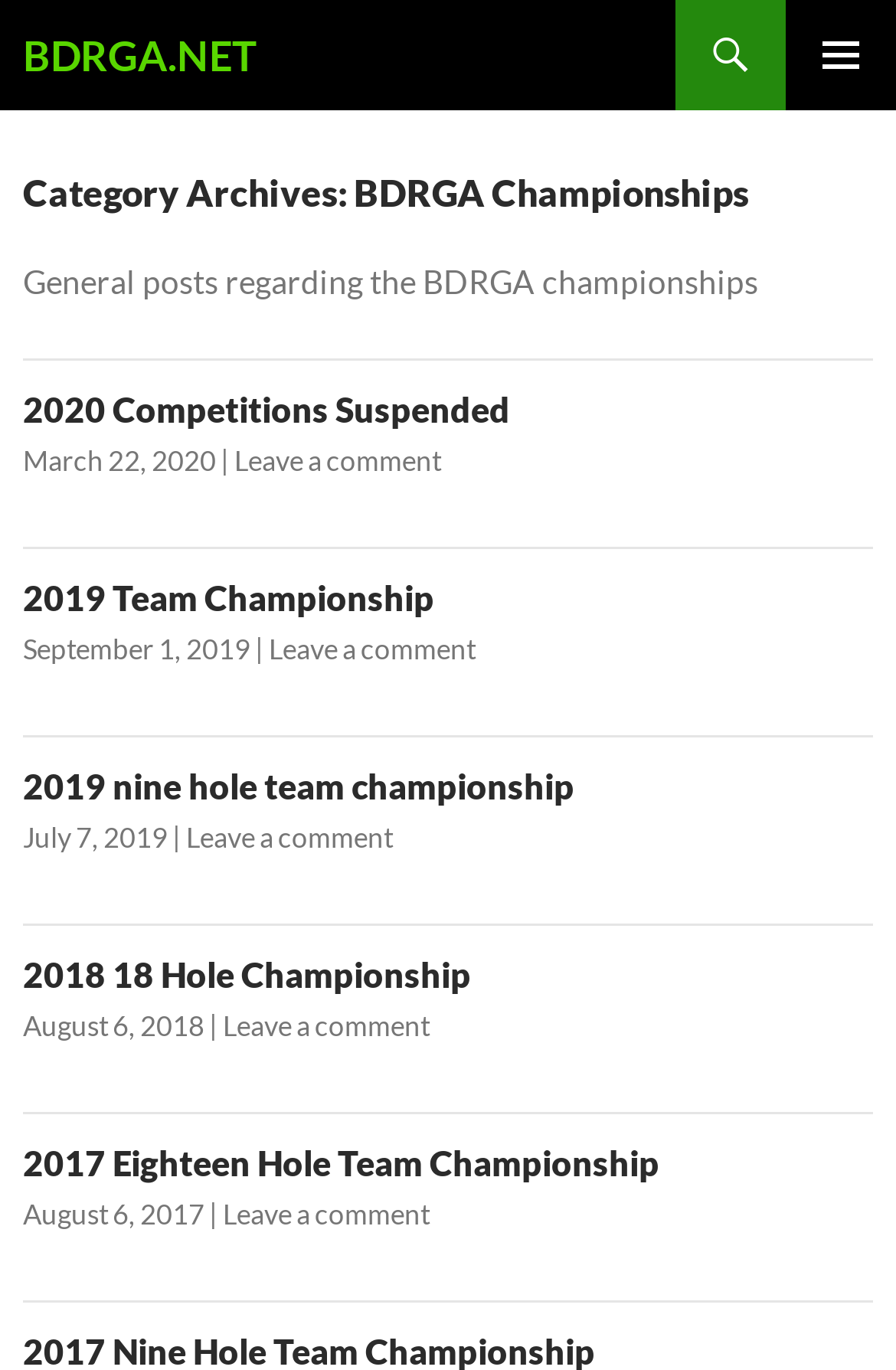Summarize the webpage comprehensively, mentioning all visible components.

The webpage is about the BDRGA Championships, with a prominent heading "BDRGA.NET" at the top left corner. Below it, there is a primary menu button on the top right corner. A "SKIP TO CONTENT" link is located just below the top edge of the page, slightly to the left.

The main content area is divided into several sections, each containing a heading, a link to an article, a date, and a "Leave a comment" link. There are five such sections, each stacked vertically below the previous one. The headings of these sections are "2020 Competitions Suspended", "2019 Team Championship", "2019 nine hole team championship", "2018 18 Hole Championship", and "2017 Eighteen Hole Team Championship". Each section has a brief description or summary of the article, and the date is displayed in a format like "March 22, 2020" or "September 1, 2019". The "Leave a comment" links are located below the dates.

The overall layout is organized, with clear headings and concise text, making it easy to navigate and read.